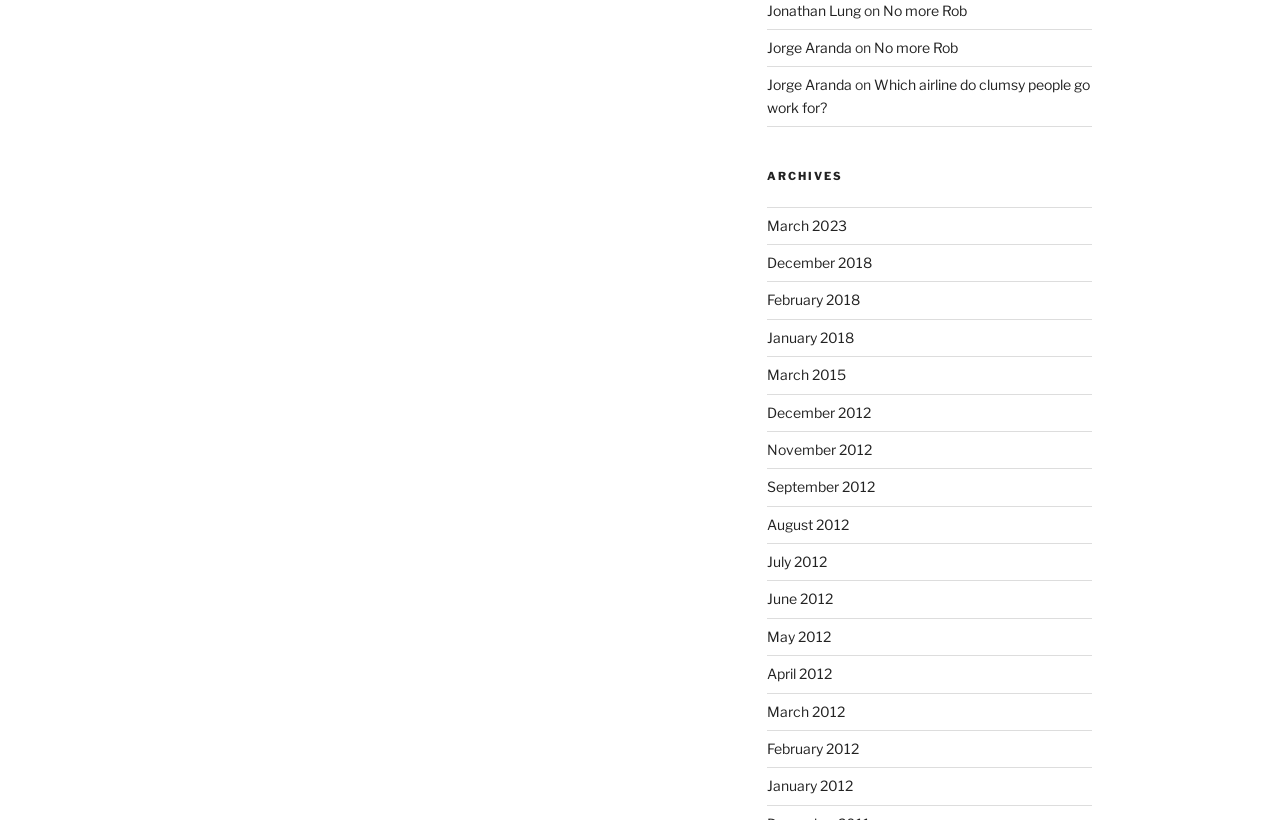What is the topic of the third link?
Based on the image, respond with a single word or phrase.

Airline job